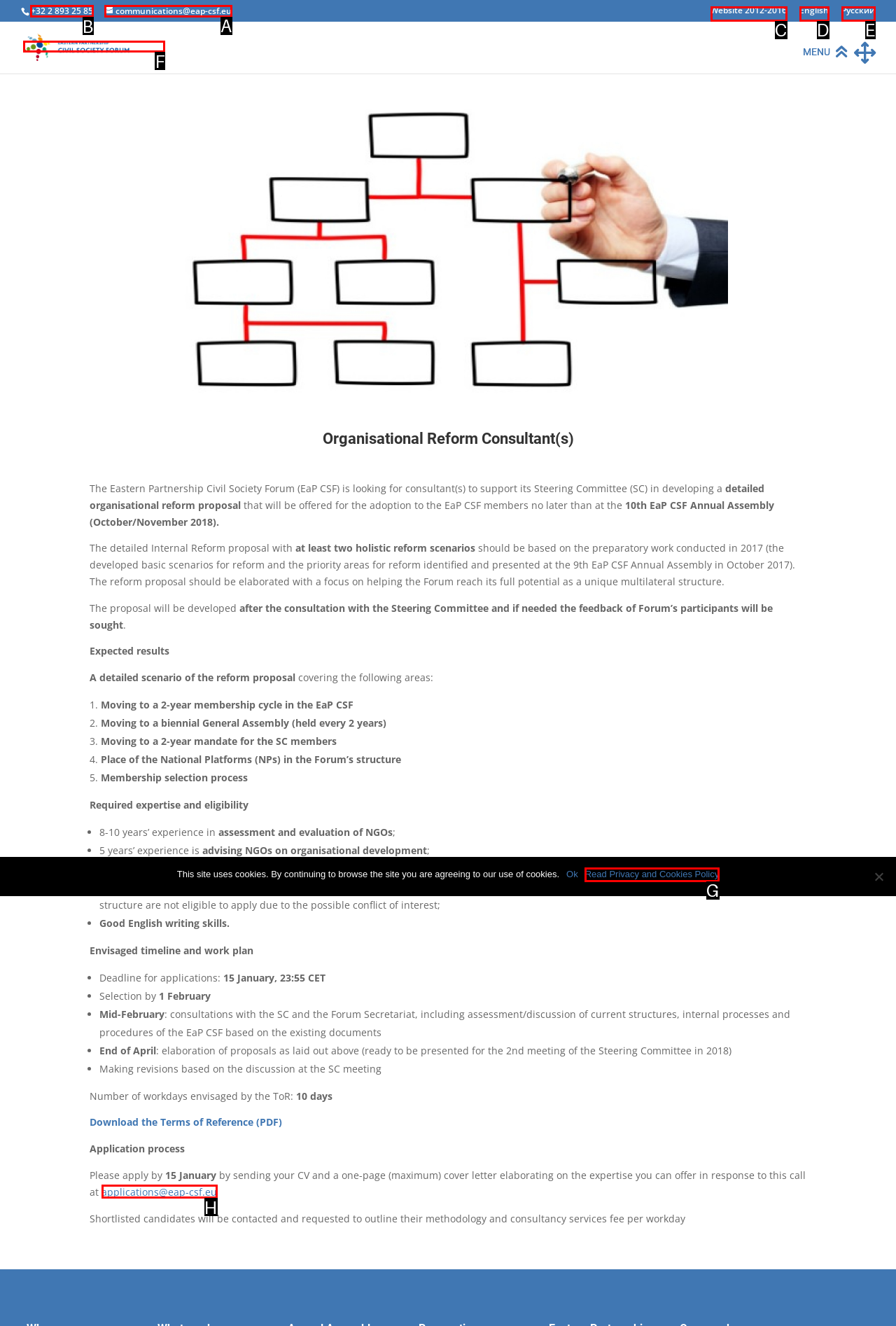Choose the HTML element that should be clicked to accomplish the task: Call the phone number. Answer with the letter of the chosen option.

B